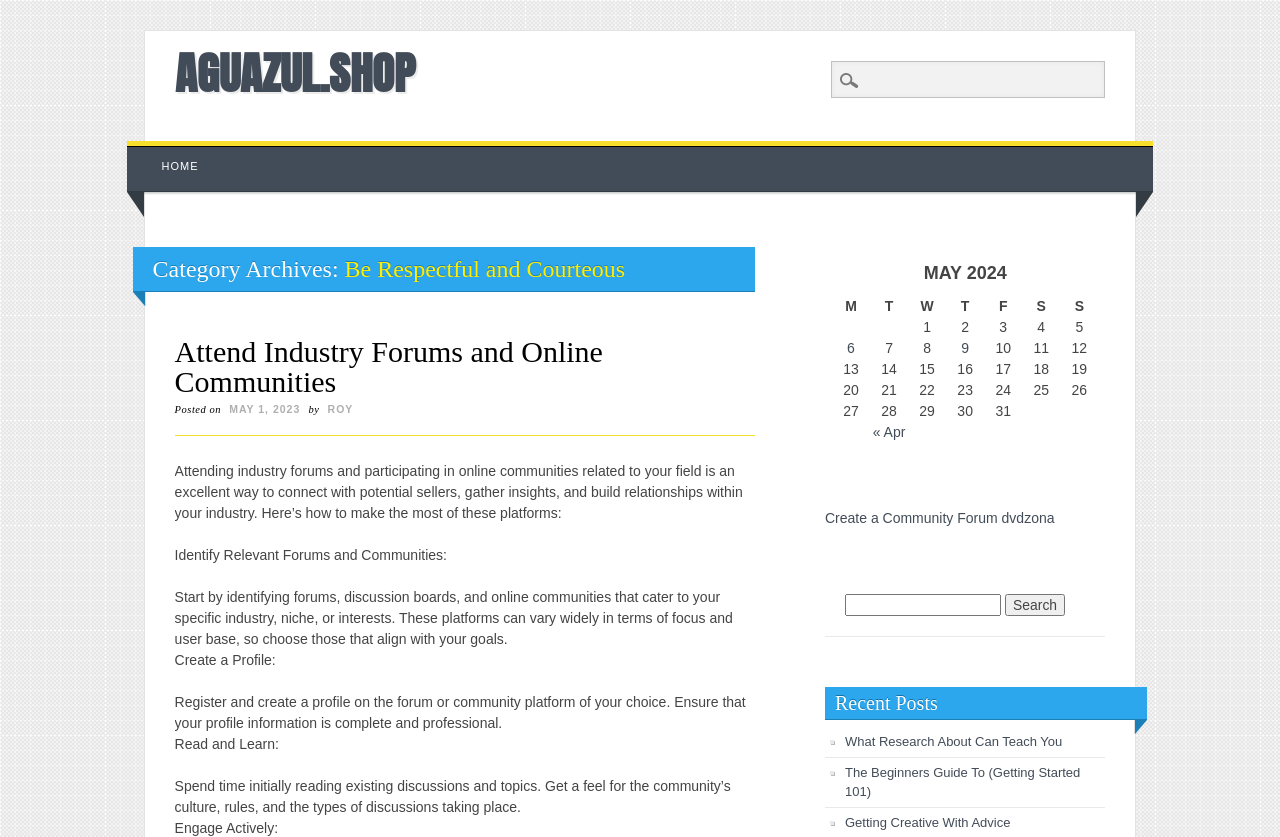Please specify the bounding box coordinates of the area that should be clicked to accomplish the following instruction: "Search for something". The coordinates should consist of four float numbers between 0 and 1, i.e., [left, top, right, bottom].

[0.65, 0.073, 0.864, 0.117]